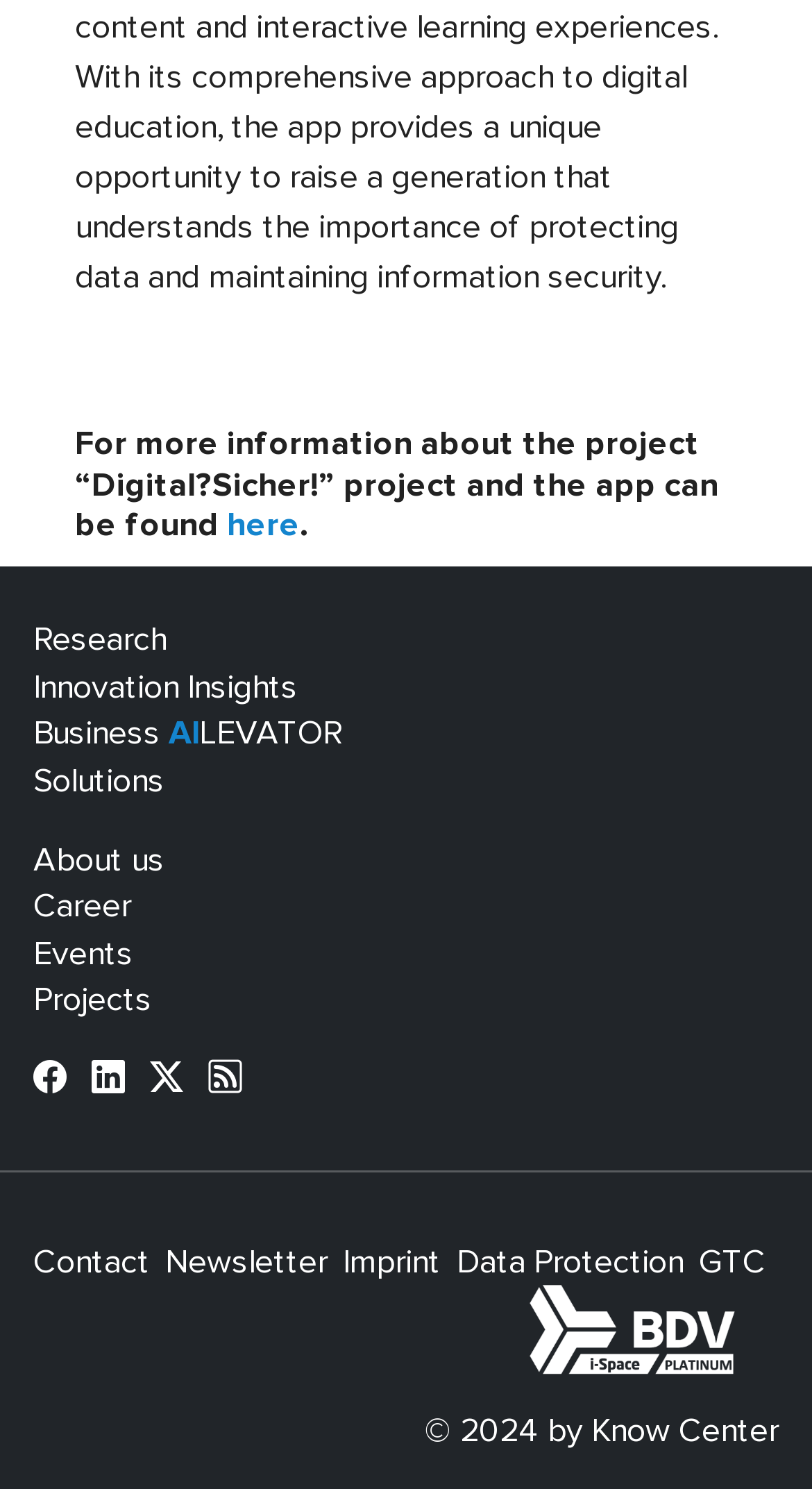What is the last link in the navigation menu?
With the help of the image, please provide a detailed response to the question.

The navigation menu is a series of link elements starting from 'Research' and ending at 'Projects'. The last link element in this series has the text 'Projects' and is located at y-coordinate 0.66.